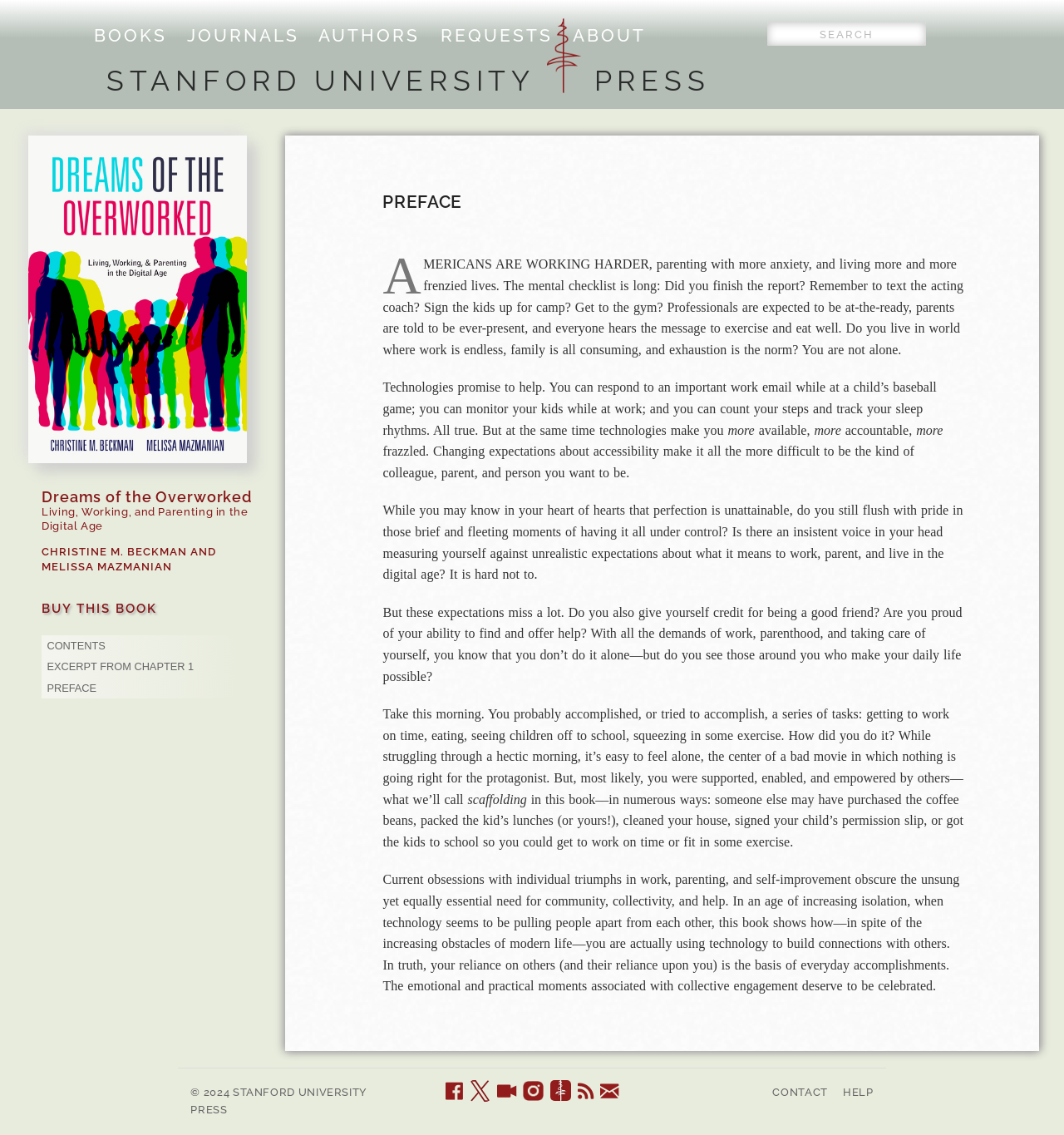Identify the bounding box coordinates for the element that needs to be clicked to fulfill this instruction: "Contact the publisher". Provide the coordinates in the format of four float numbers between 0 and 1: [left, top, right, bottom].

[0.726, 0.957, 0.778, 0.968]